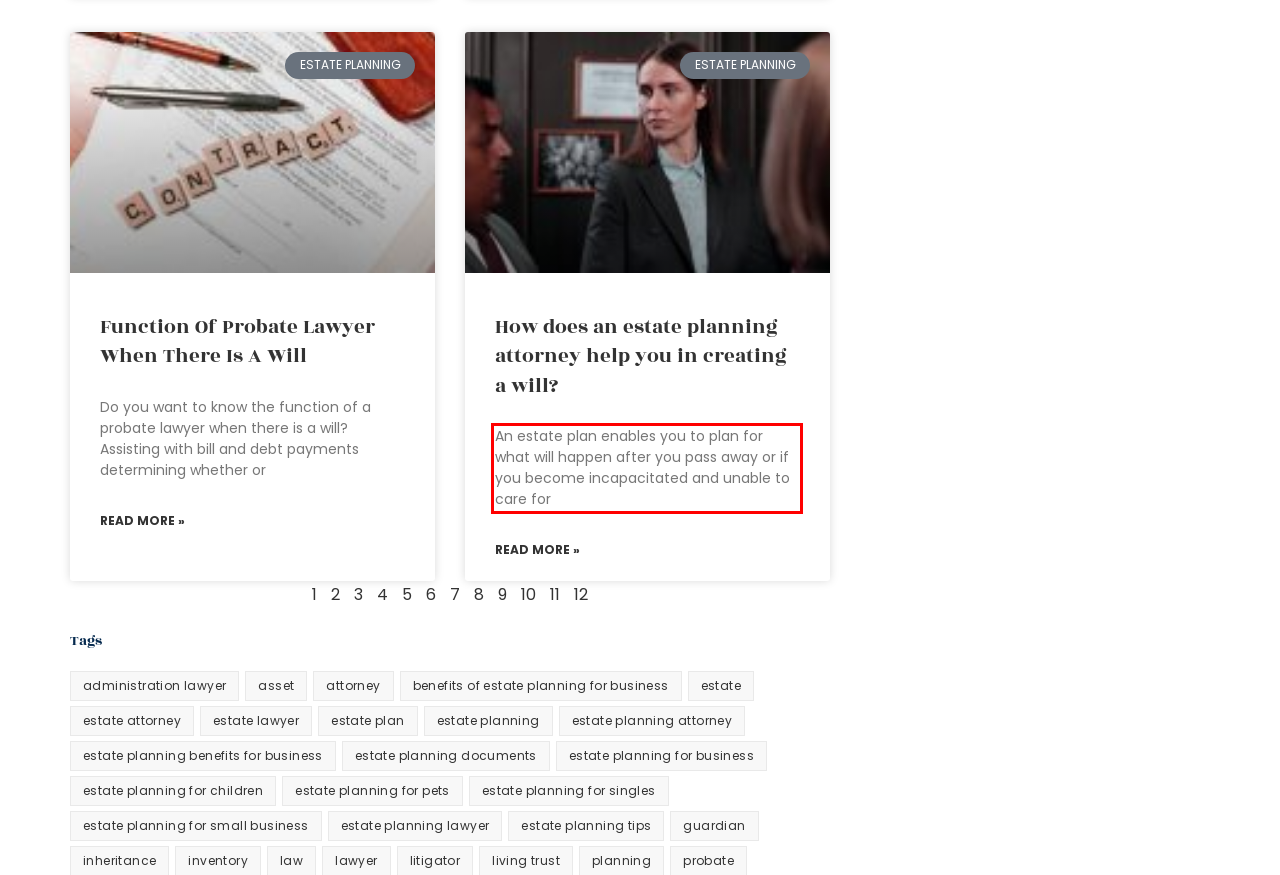You have a screenshot of a webpage with a red bounding box. Use OCR to generate the text contained within this red rectangle.

An estate plan enables you to plan for what will happen after you pass away or if you become incapacitated and unable to care for